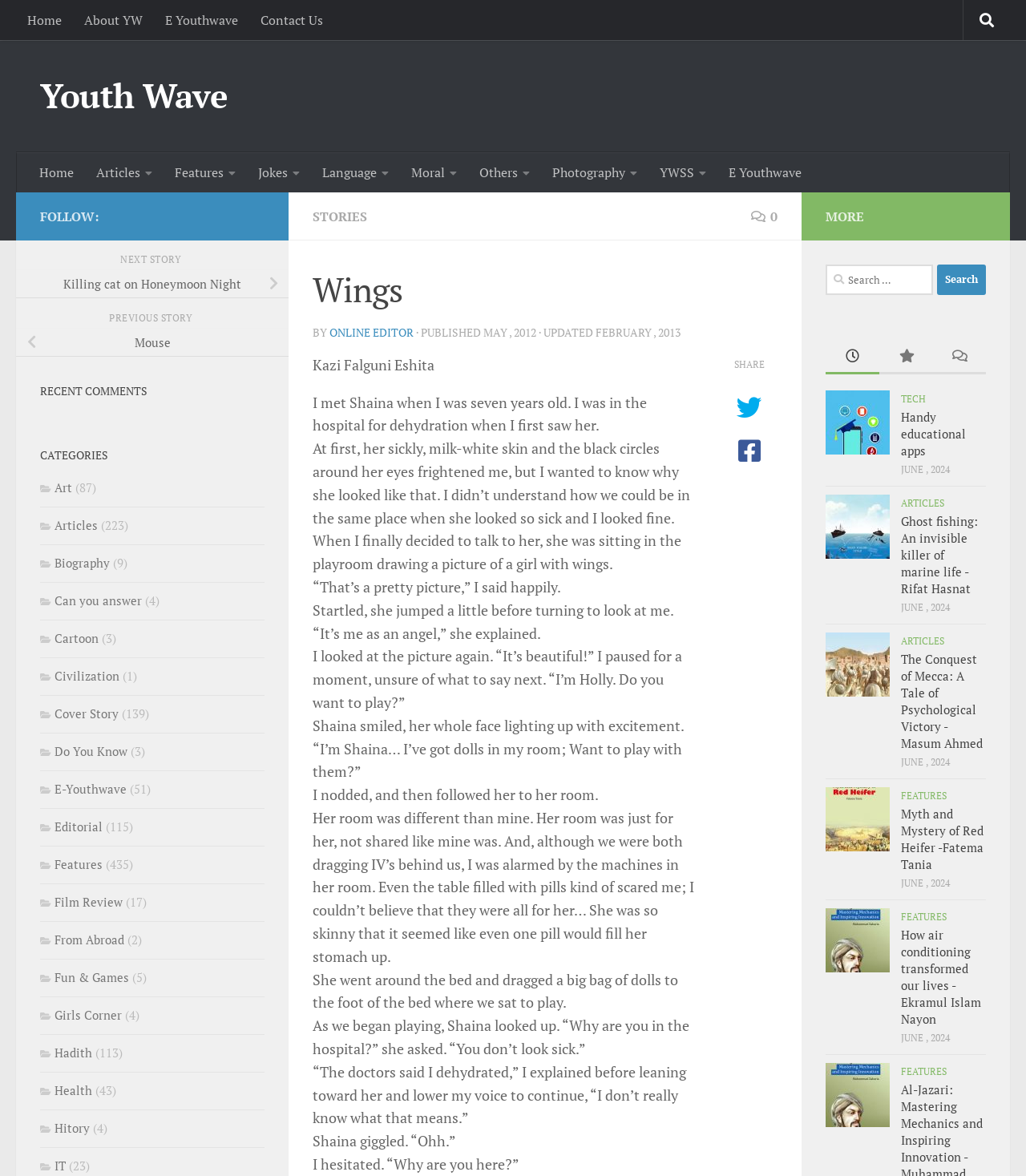Please identify the bounding box coordinates of the element's region that needs to be clicked to fulfill the following instruction: "Click on the 'Articles' category". The bounding box coordinates should consist of four float numbers between 0 and 1, i.e., [left, top, right, bottom].

[0.039, 0.44, 0.095, 0.453]